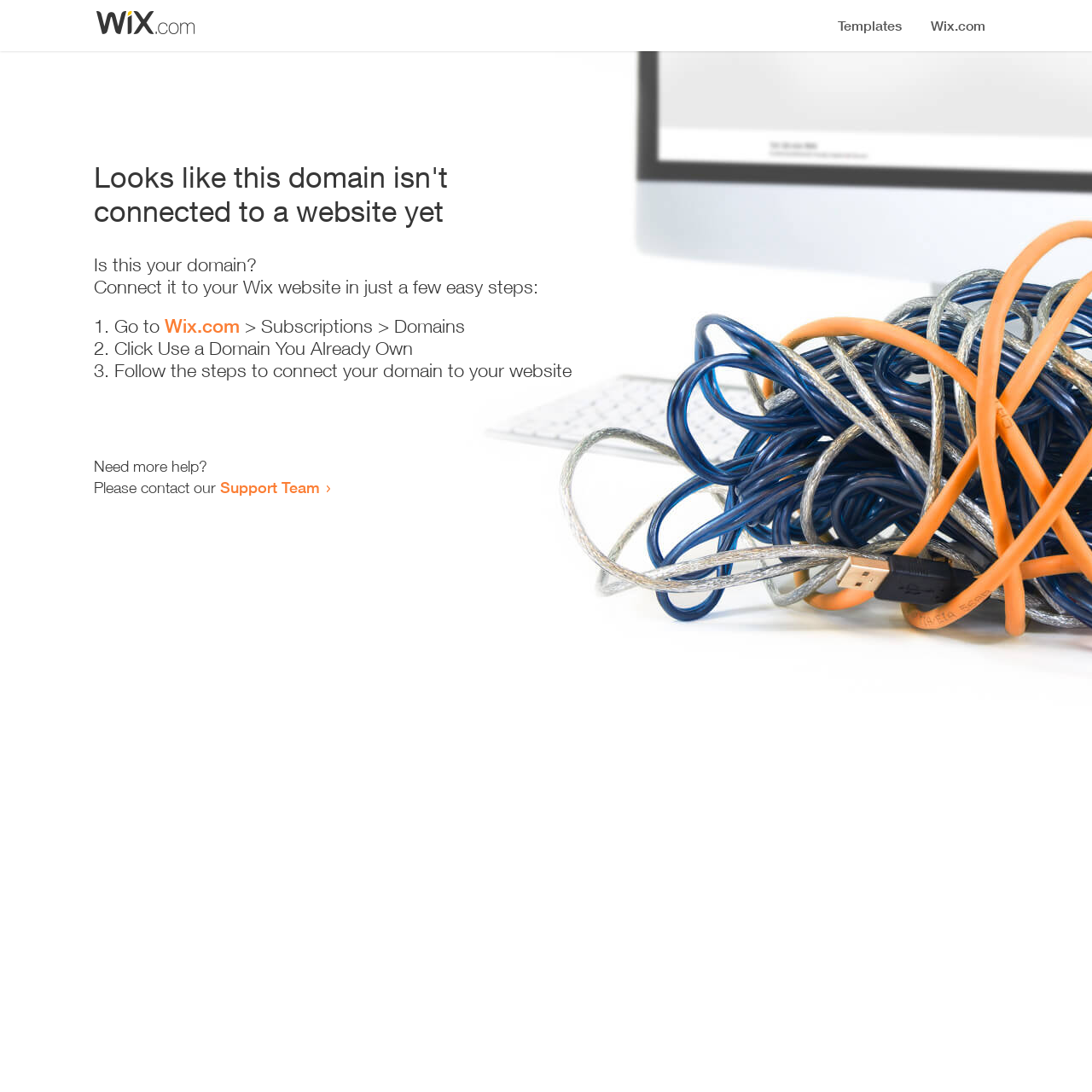Give an in-depth explanation of the webpage layout and content.

The webpage appears to be an error page, indicating that a domain is not connected to a website yet. At the top, there is a small image, followed by a heading that states the error message. Below the heading, there is a series of instructions to connect the domain to a Wix website. The instructions are presented in a step-by-step format, with three numbered list items. Each list item contains a brief description of the action to take, with the second list item containing a link to Wix.com. 

To the right of the instructions, there is a brief message asking if the domain belongs to the user, and below that, there is a call-to-action to connect the domain to the website. At the bottom of the page, there is a message offering additional help, with a link to the Support Team. Overall, the page is simple and easy to navigate, with clear instructions and minimal clutter.